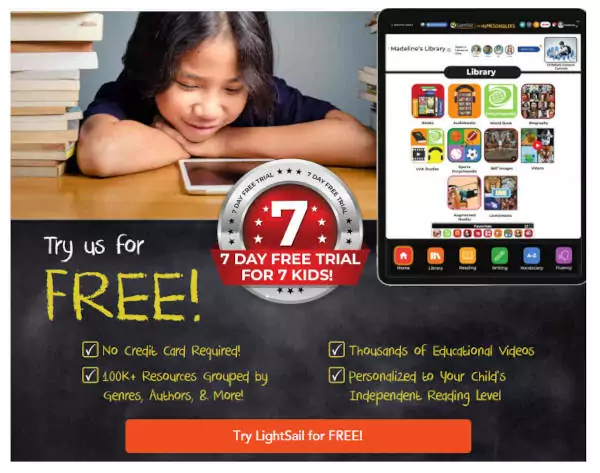Respond to the question below with a single word or phrase: What is the requirement for the 7-day free trial?

no credit card